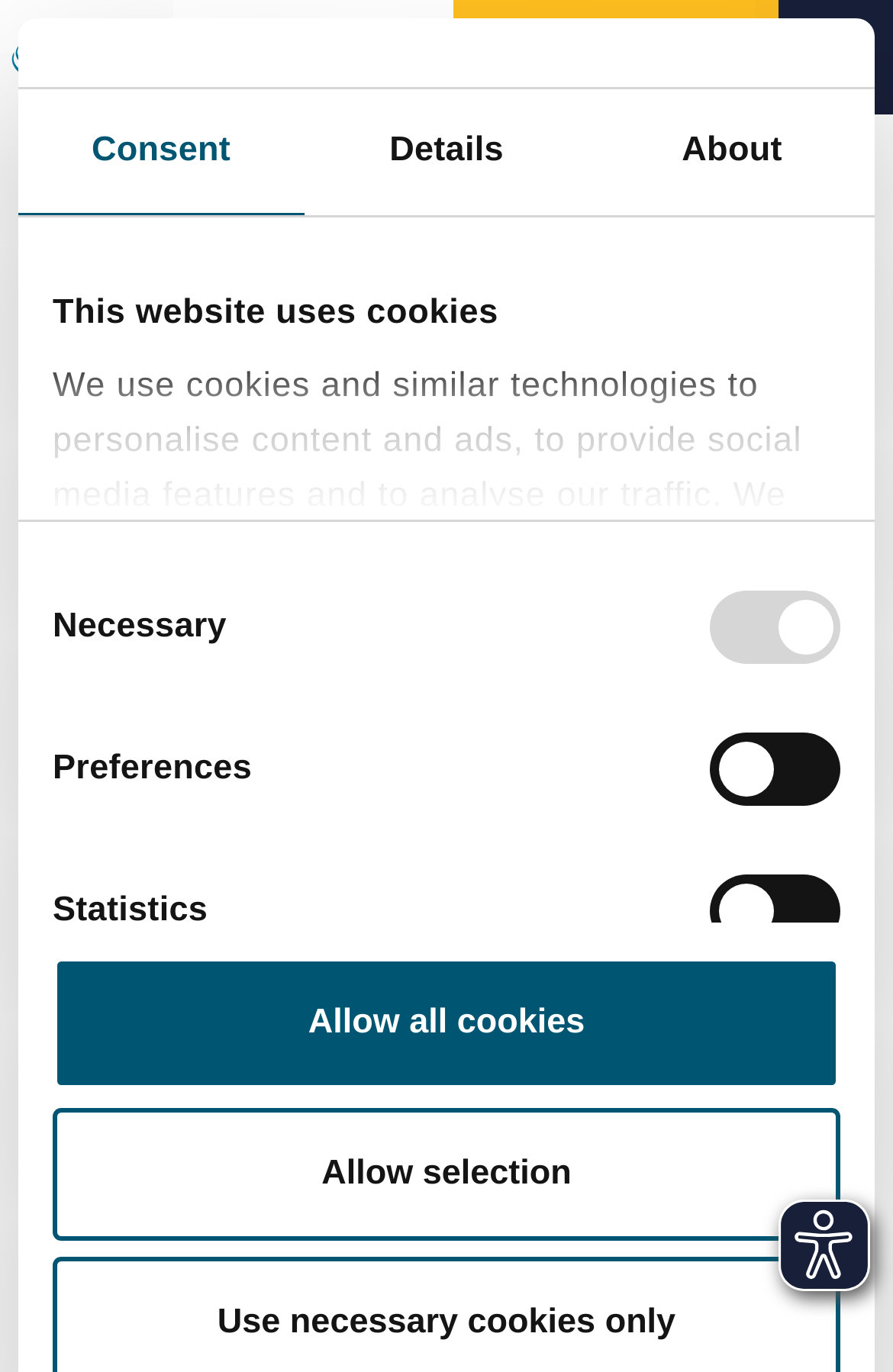Please indicate the bounding box coordinates of the element's region to be clicked to achieve the instruction: "Click the 'About' tab". Provide the coordinates as four float numbers between 0 and 1, i.e., [left, top, right, bottom].

[0.66, 0.065, 0.98, 0.157]